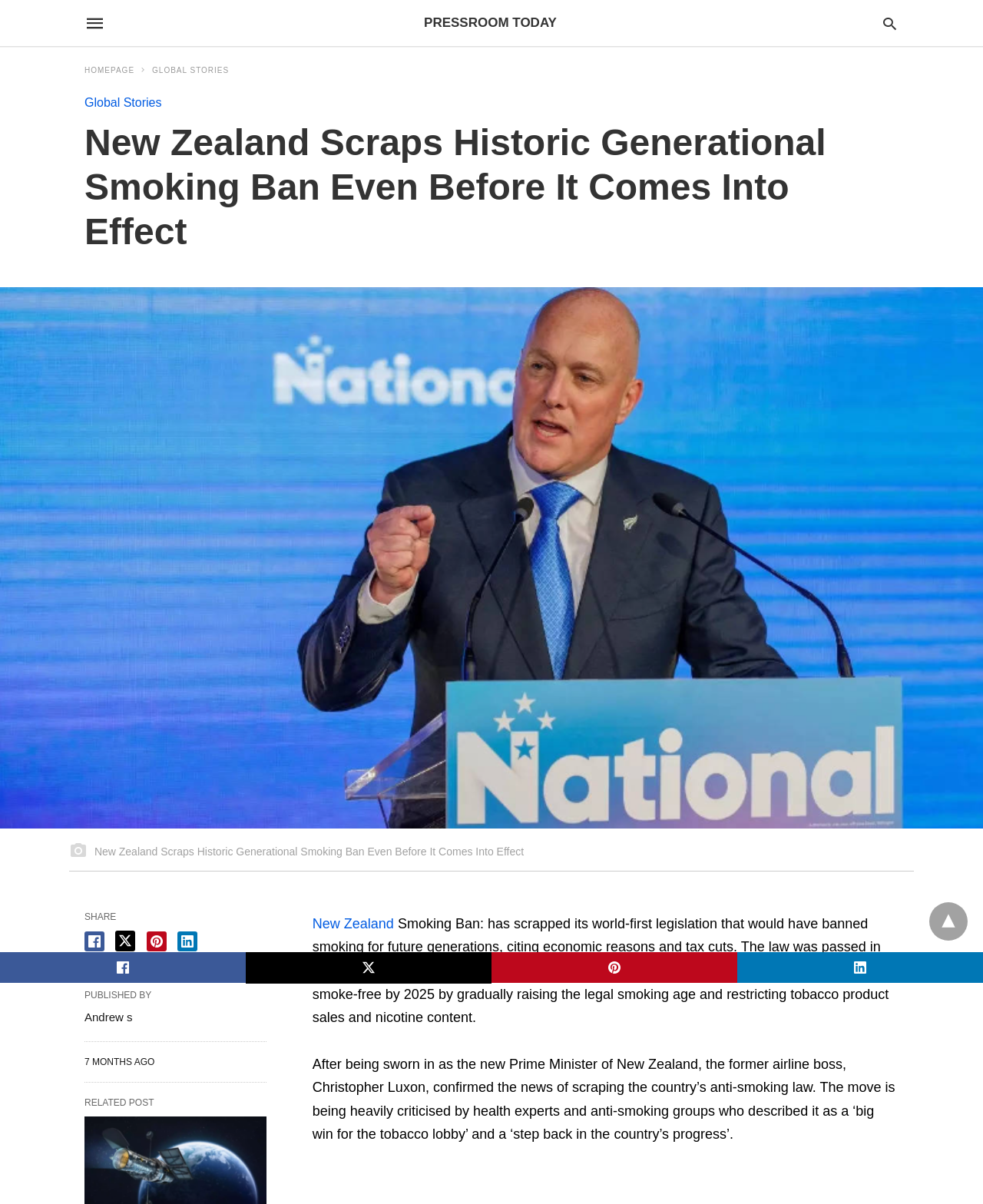Locate the bounding box coordinates of the element to click to perform the following action: 'Select 2015'. The coordinates should be given as four float values between 0 and 1, in the form of [left, top, right, bottom].

None